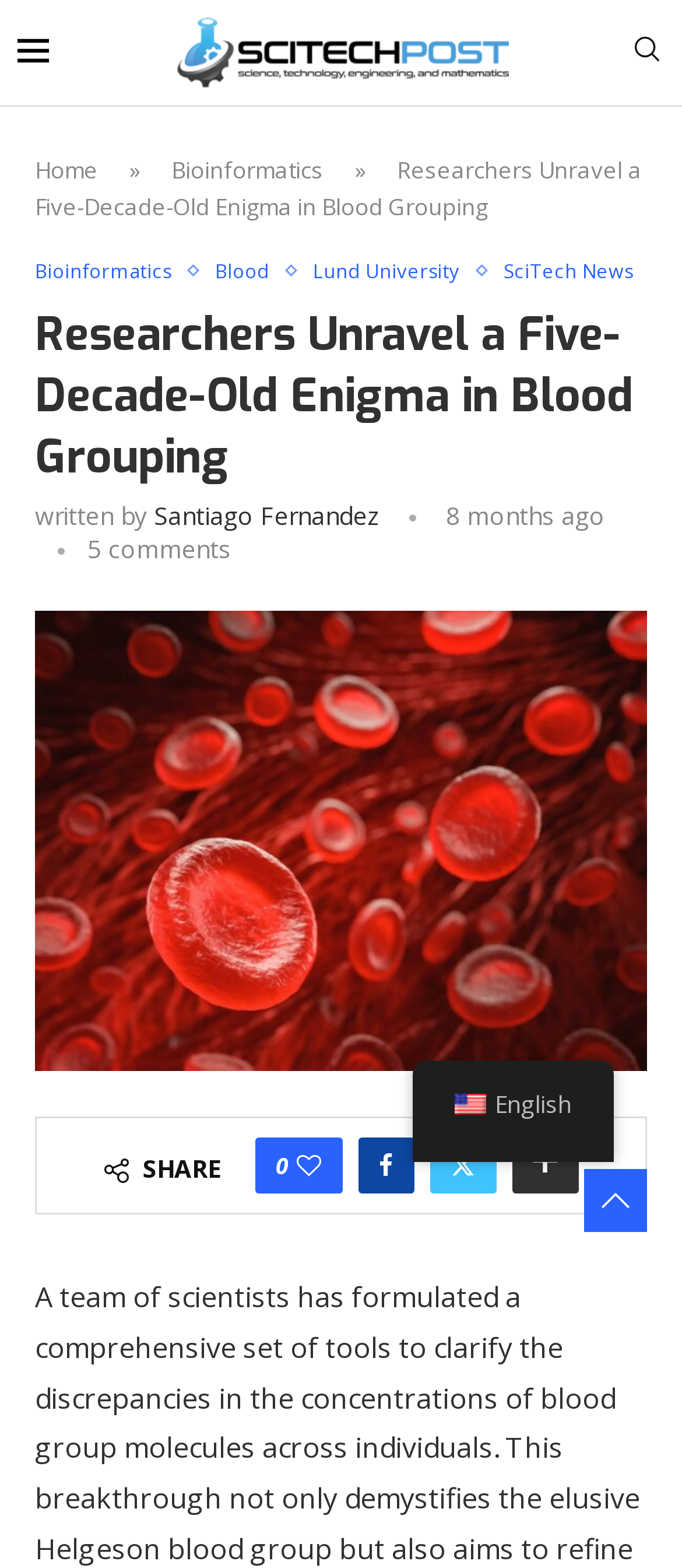How many comments are there on this article?
Provide a well-explained and detailed answer to the question.

I obtained the answer by looking at the static text element with the text '5 comments' on the webpage, which indicates the number of comments on the article.